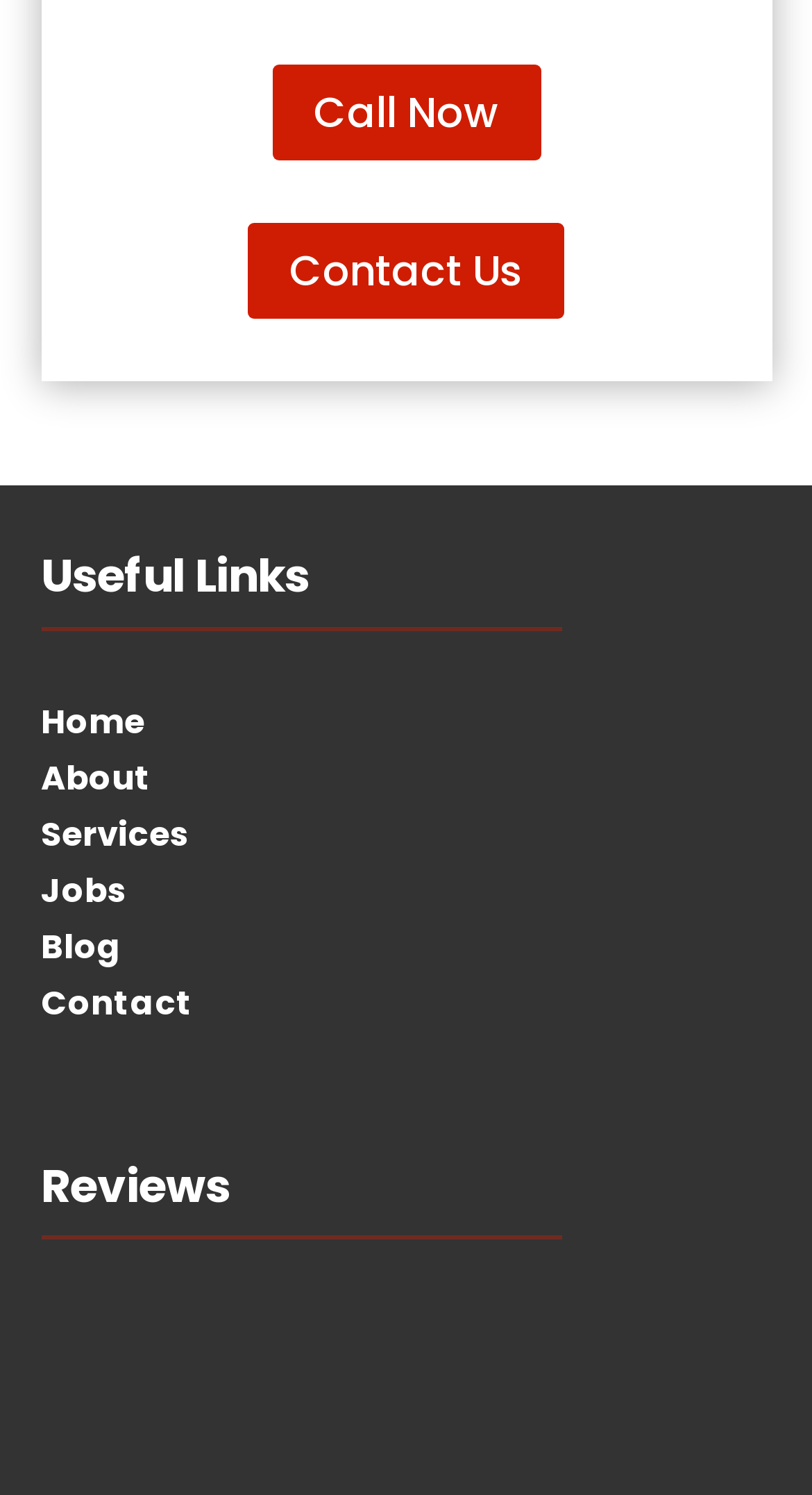Please find the bounding box coordinates of the section that needs to be clicked to achieve this instruction: "Visit Contact Us page".

[0.305, 0.15, 0.695, 0.214]